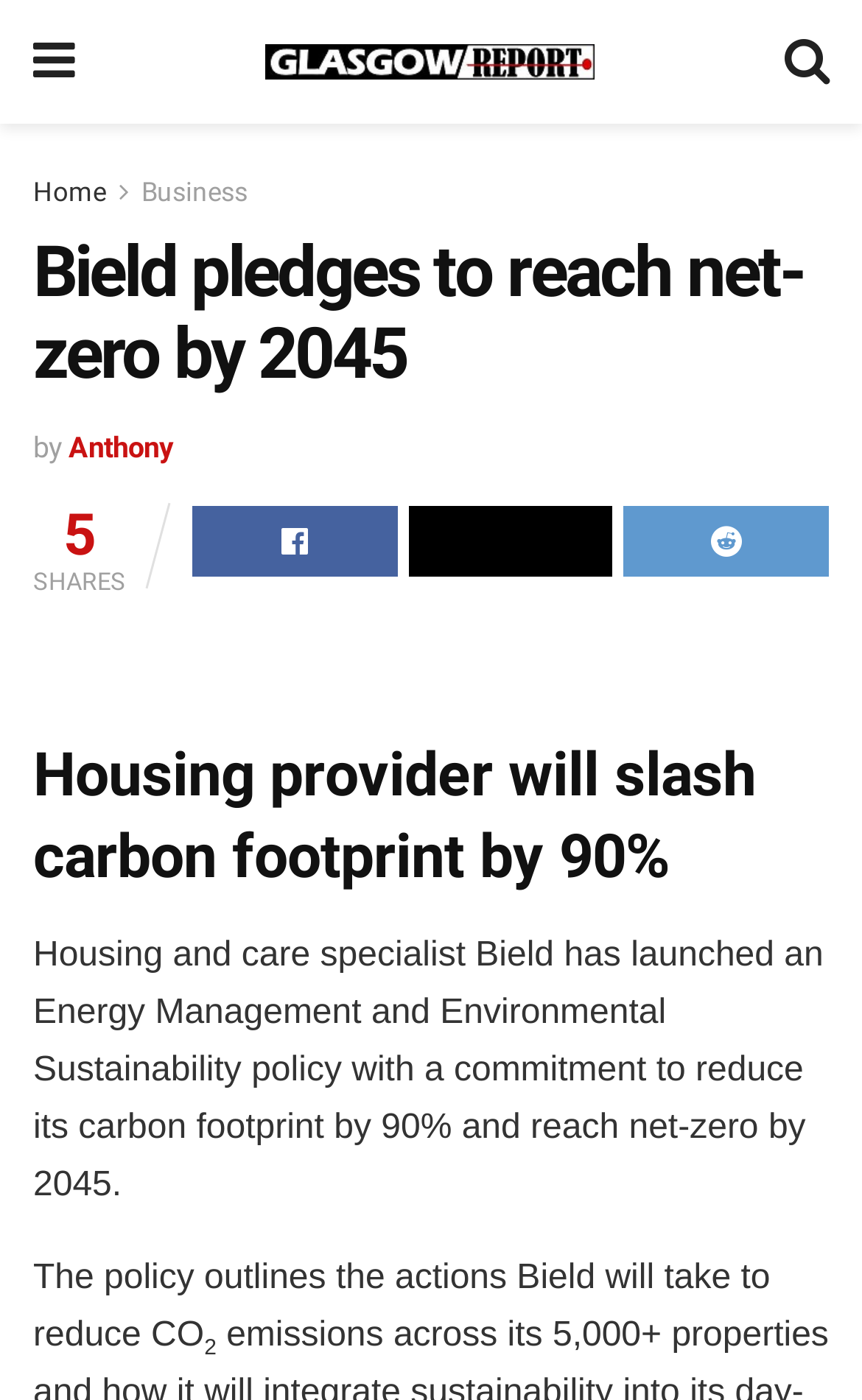Please locate the bounding box coordinates of the element that should be clicked to achieve the given instruction: "View the Energy Management and Environmental Sustainability policy".

[0.038, 0.669, 0.955, 0.86]